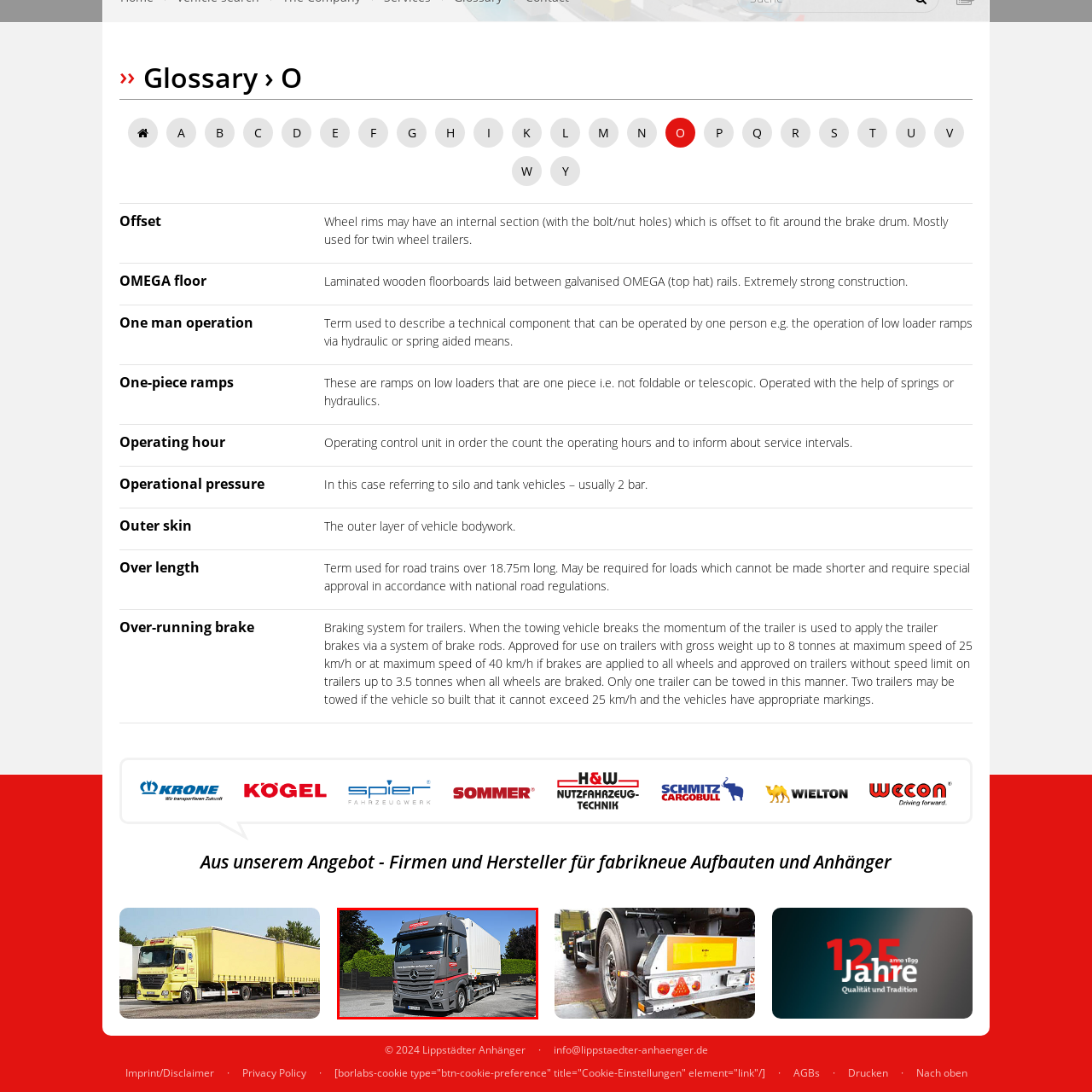What is the setting of the image?
Concentrate on the image bordered by the red bounding box and offer a comprehensive response based on the image details.

The caption describes the image as showcasing the truck in a rural setting, highlighted by a clear blue sky and greenery in the background, which indicates a non-urban environment.